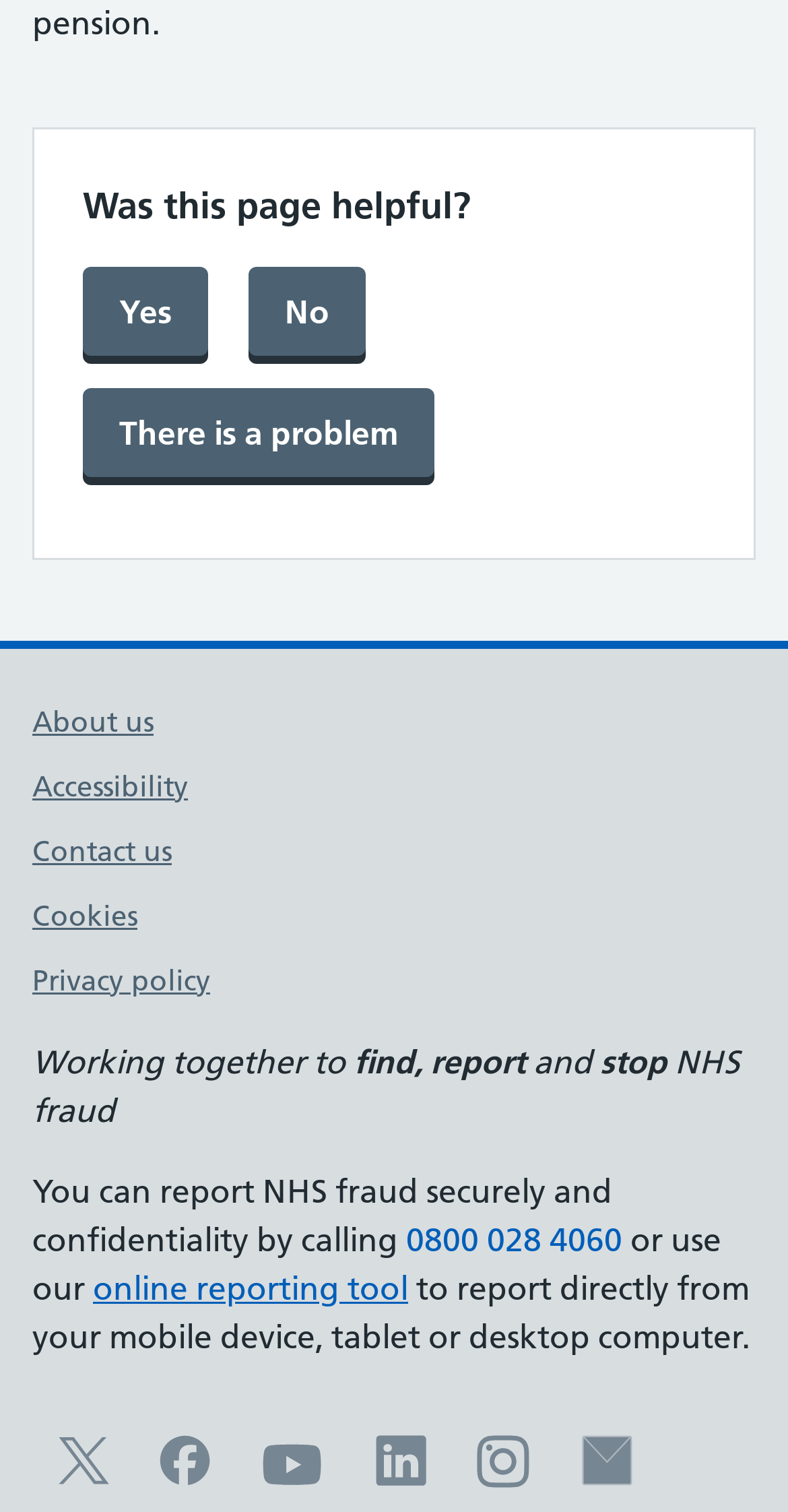What is the phone number to report NHS fraud?
From the screenshot, supply a one-word or short-phrase answer.

0800 028 4060